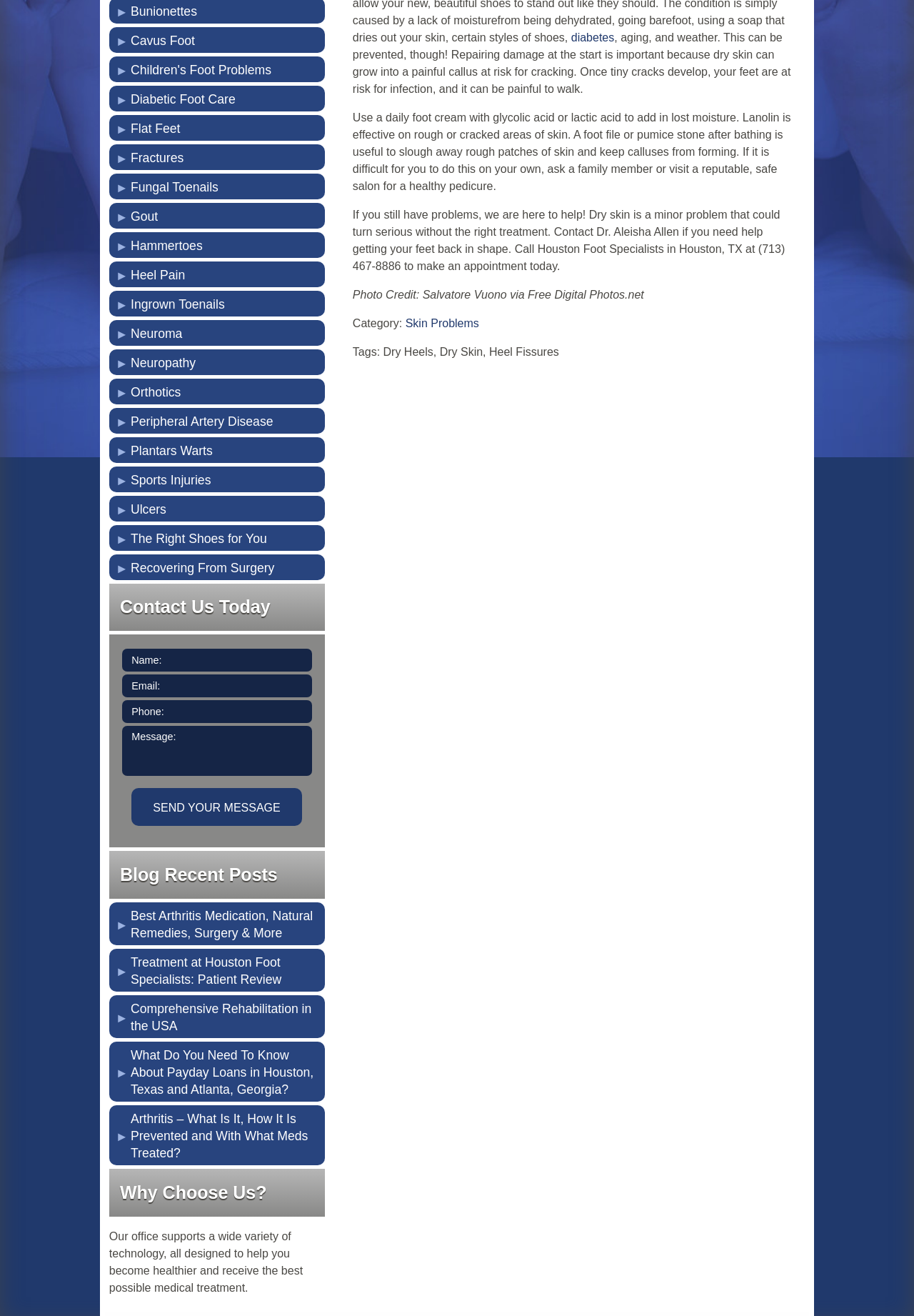Given the webpage screenshot and the description, determine the bounding box coordinates (top-left x, top-left y, bottom-right x, bottom-right y) that define the location of the UI element matching this description: adoptions

None